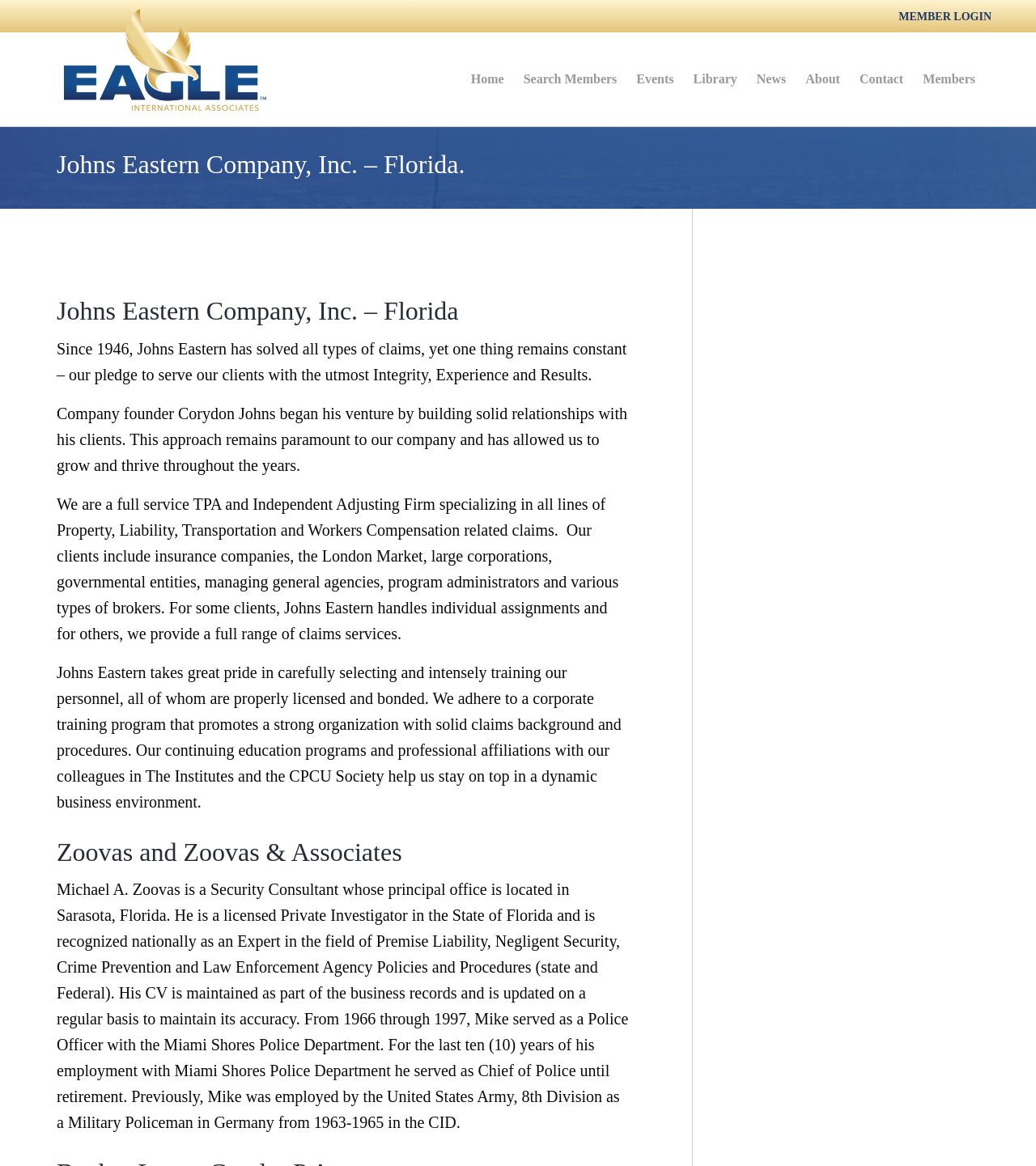Show the bounding box coordinates for the element that needs to be clicked to execute the following instruction: "Go to Home". Provide the coordinates in the form of four float numbers between 0 and 1, i.e., [left, top, right, bottom].

[0.445, 0.055, 0.496, 0.081]